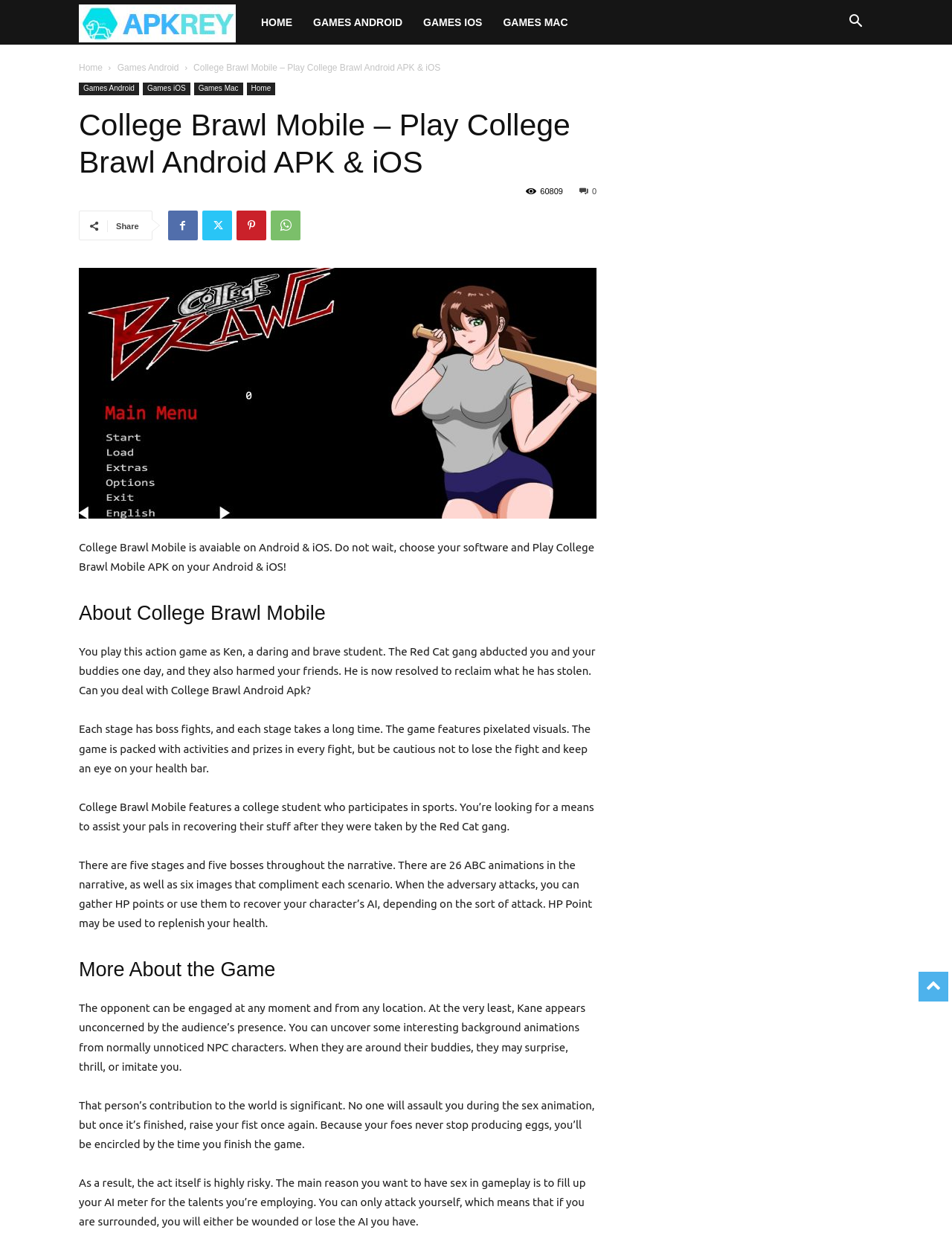What is the name of the game?
Look at the image and provide a detailed response to the question.

I found the answer by looking at the title of the webpage, which is 'College Brawl Mobile - Play College Brawl Android APK & iOS'. This title suggests that the webpage is about a game called College Brawl Mobile.